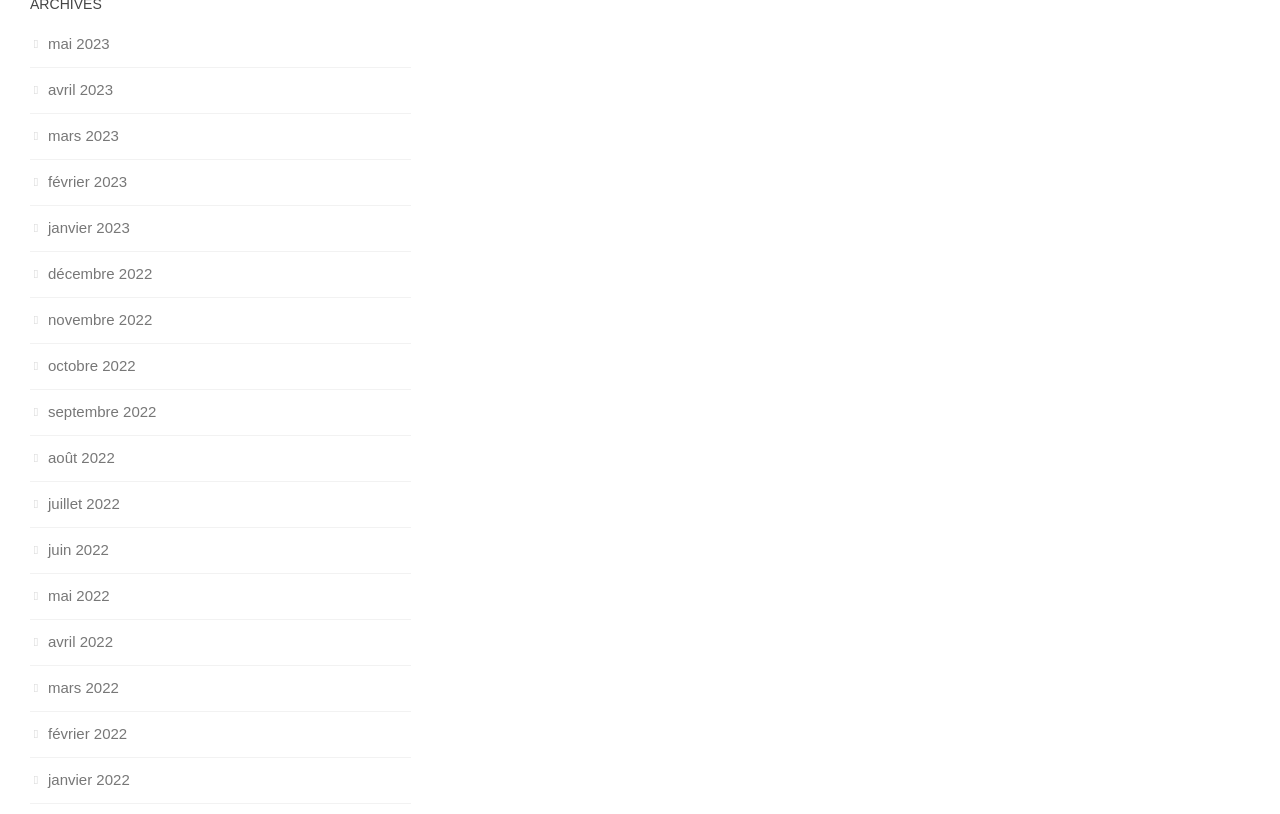Please locate the bounding box coordinates of the element that should be clicked to complete the given instruction: "view juin 2022".

[0.023, 0.665, 0.085, 0.686]